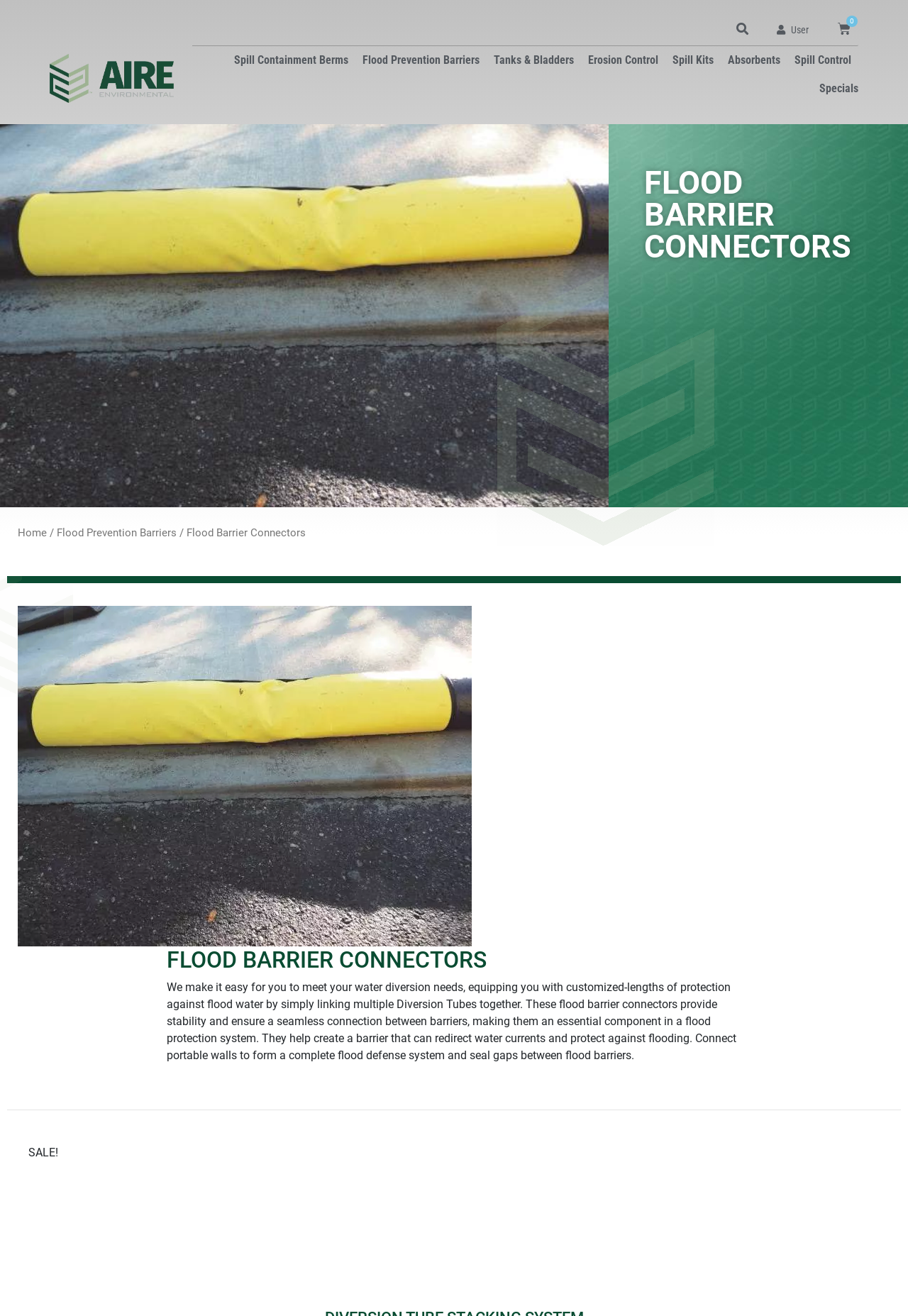Examine the image carefully and respond to the question with a detailed answer: 
How many navigation links are there?

The navigation links can be found in the top-middle section of the webpage. There are 7 links: 'Spill Containment Berms', 'Flood Prevention Barriers', 'Tanks & Bladders', 'Erosion Control', 'Spill Kits', 'Absorbents', and 'Spill Control'.